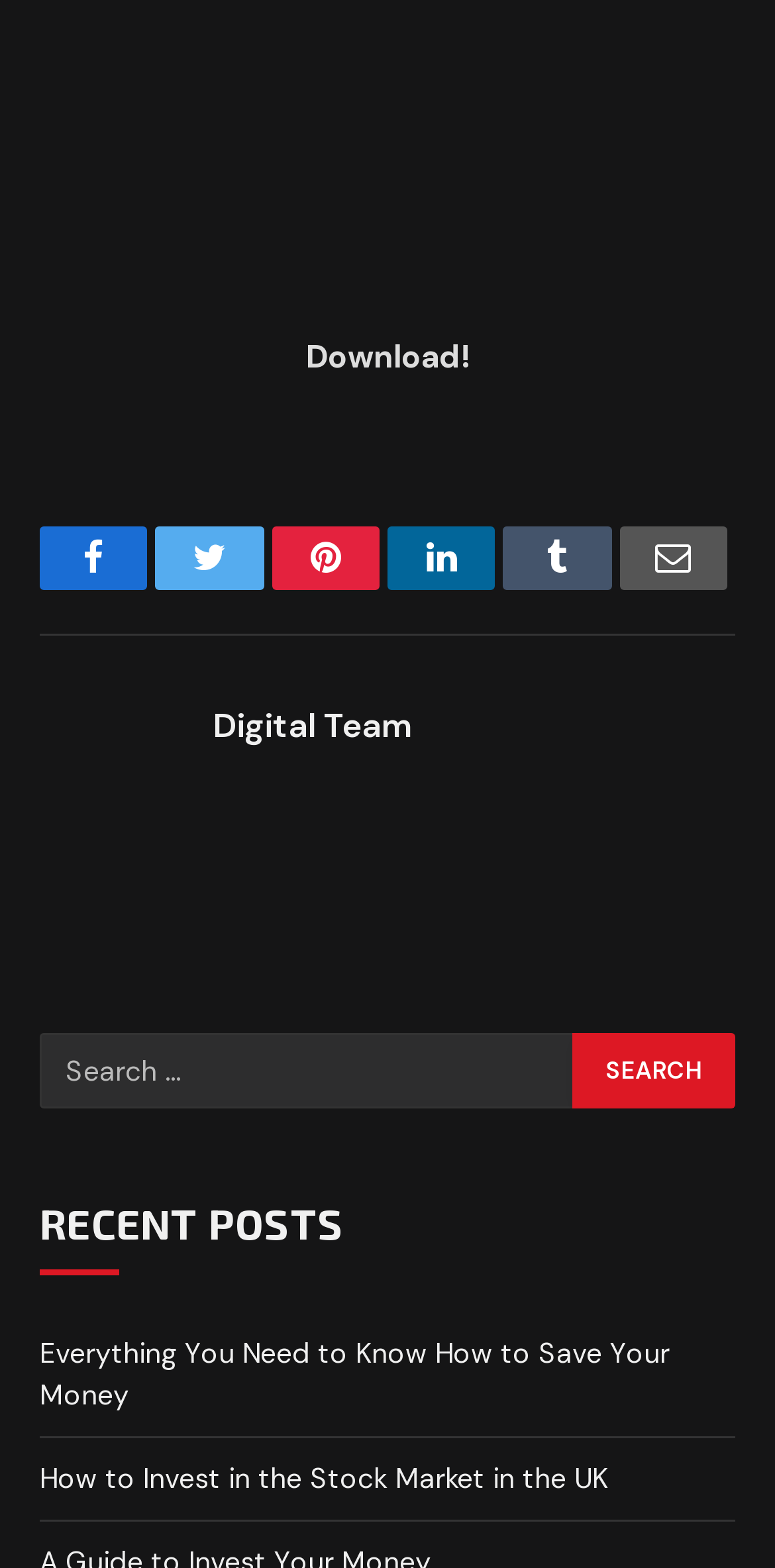What is the topic of the first recent post?
Give a single word or phrase answer based on the content of the image.

Saving Money